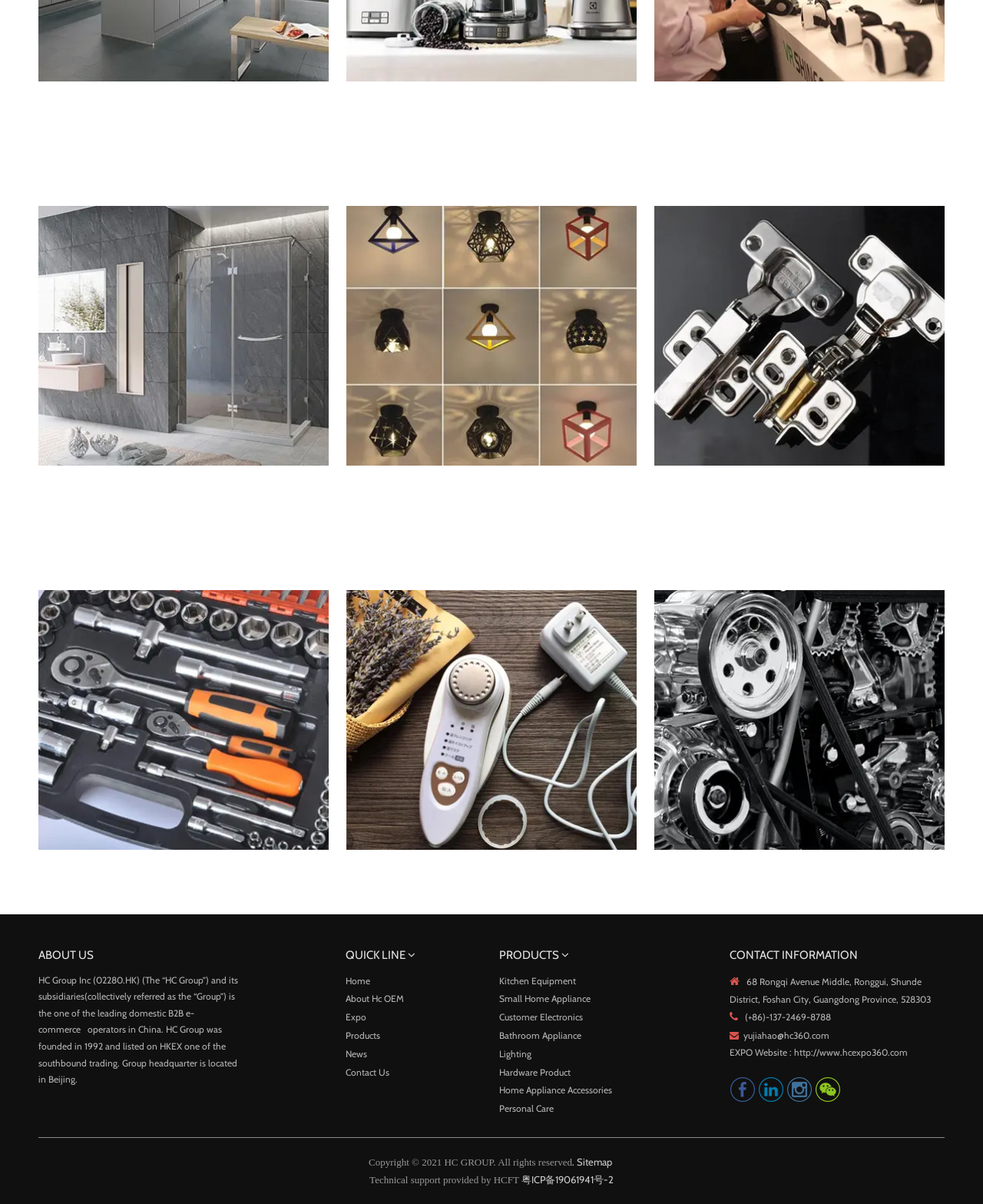What is the phone number of the company?
Answer the question with just one word or phrase using the image.

+86-137-2469-8788